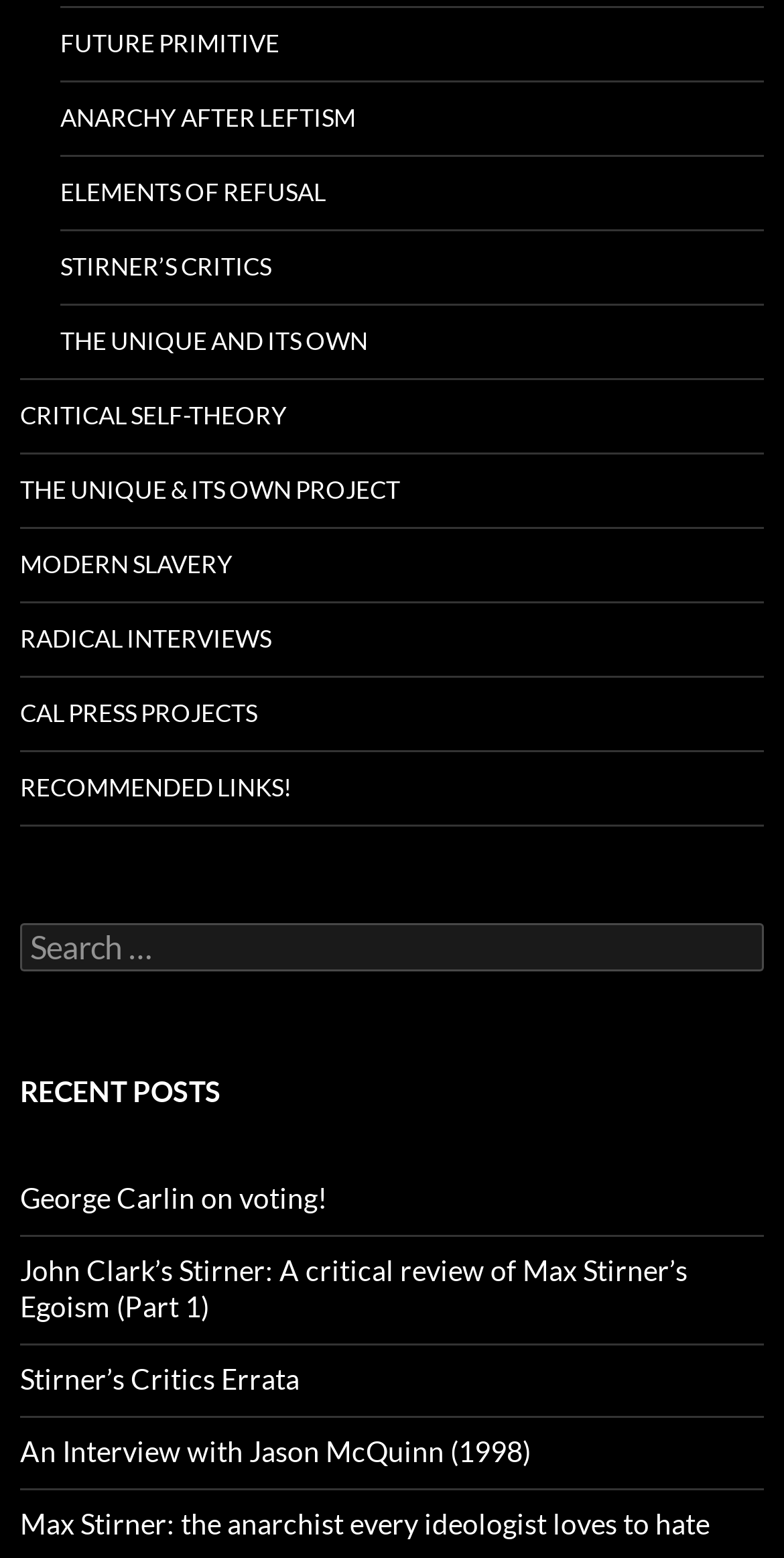Answer the question below with a single word or a brief phrase: 
How many recent posts are listed?

5